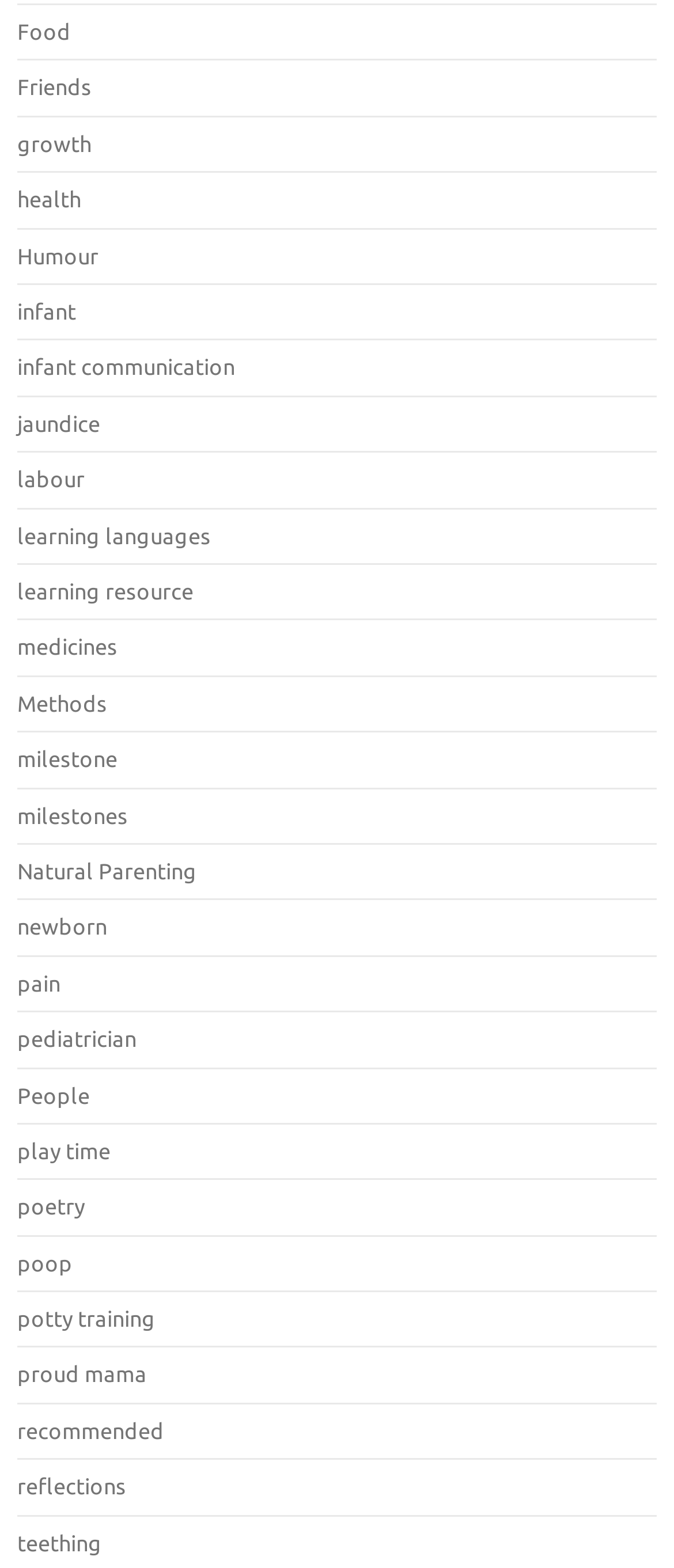What is the last link on the webpage?
Using the image, respond with a single word or phrase.

teething